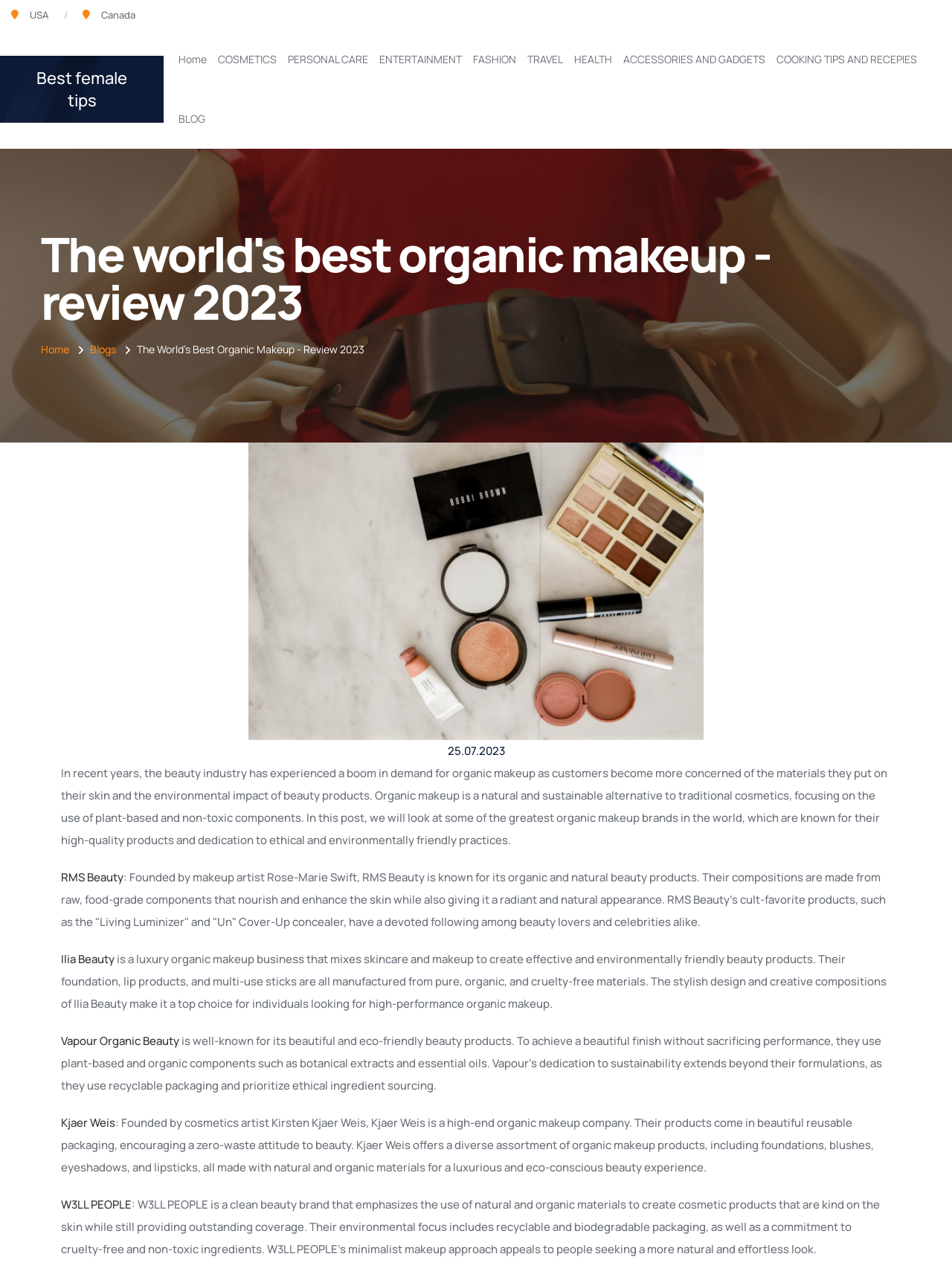Pinpoint the bounding box coordinates of the area that should be clicked to complete the following instruction: "Click on the 'COSMETICS' link". The coordinates must be given as four float numbers between 0 and 1, i.e., [left, top, right, bottom].

[0.229, 0.038, 0.291, 0.055]